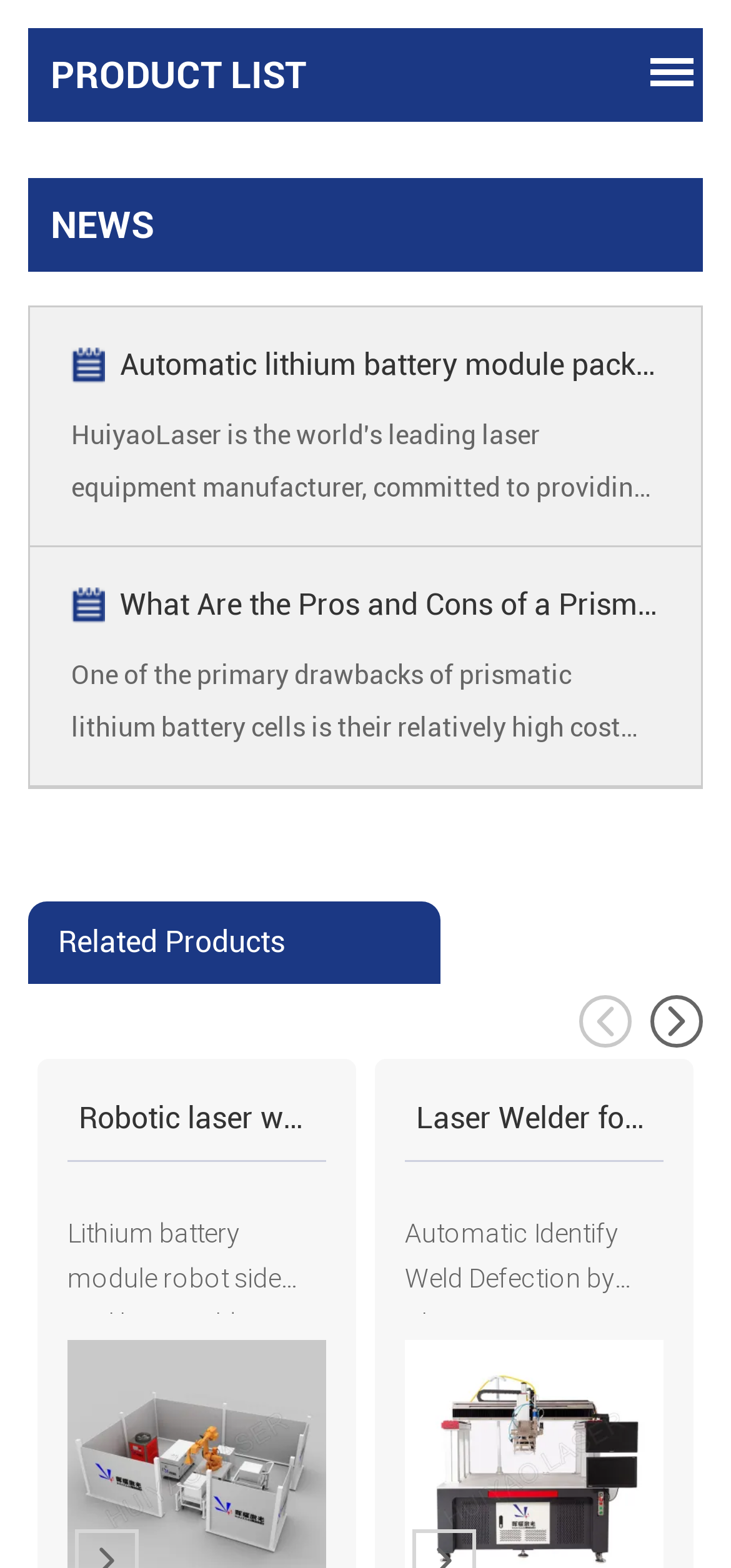Please identify the bounding box coordinates of the area that needs to be clicked to follow this instruction: "View pictures of cancer lump in palm of hand".

None